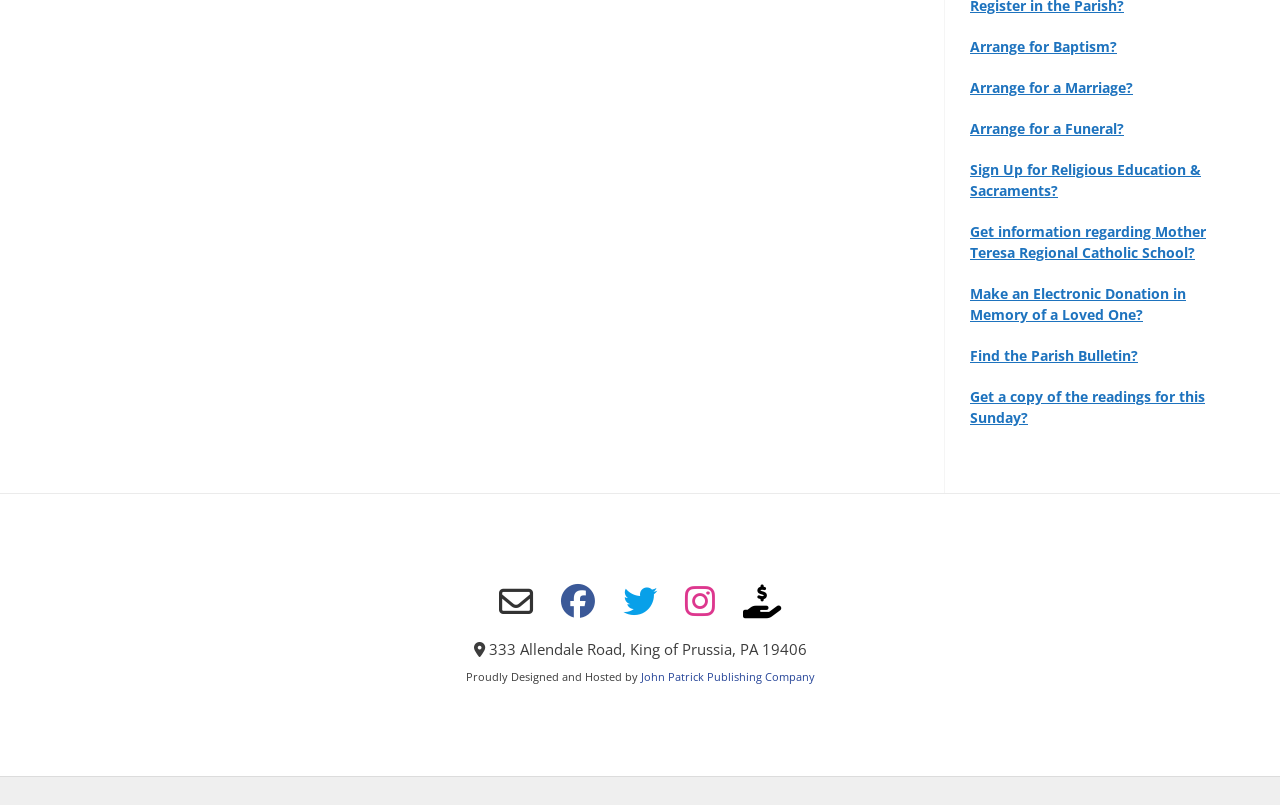Identify the bounding box coordinates of the section to be clicked to complete the task described by the following instruction: "Make an Electronic Donation in Memory of a Loved One". The coordinates should be four float numbers between 0 and 1, formatted as [left, top, right, bottom].

[0.758, 0.353, 0.927, 0.402]